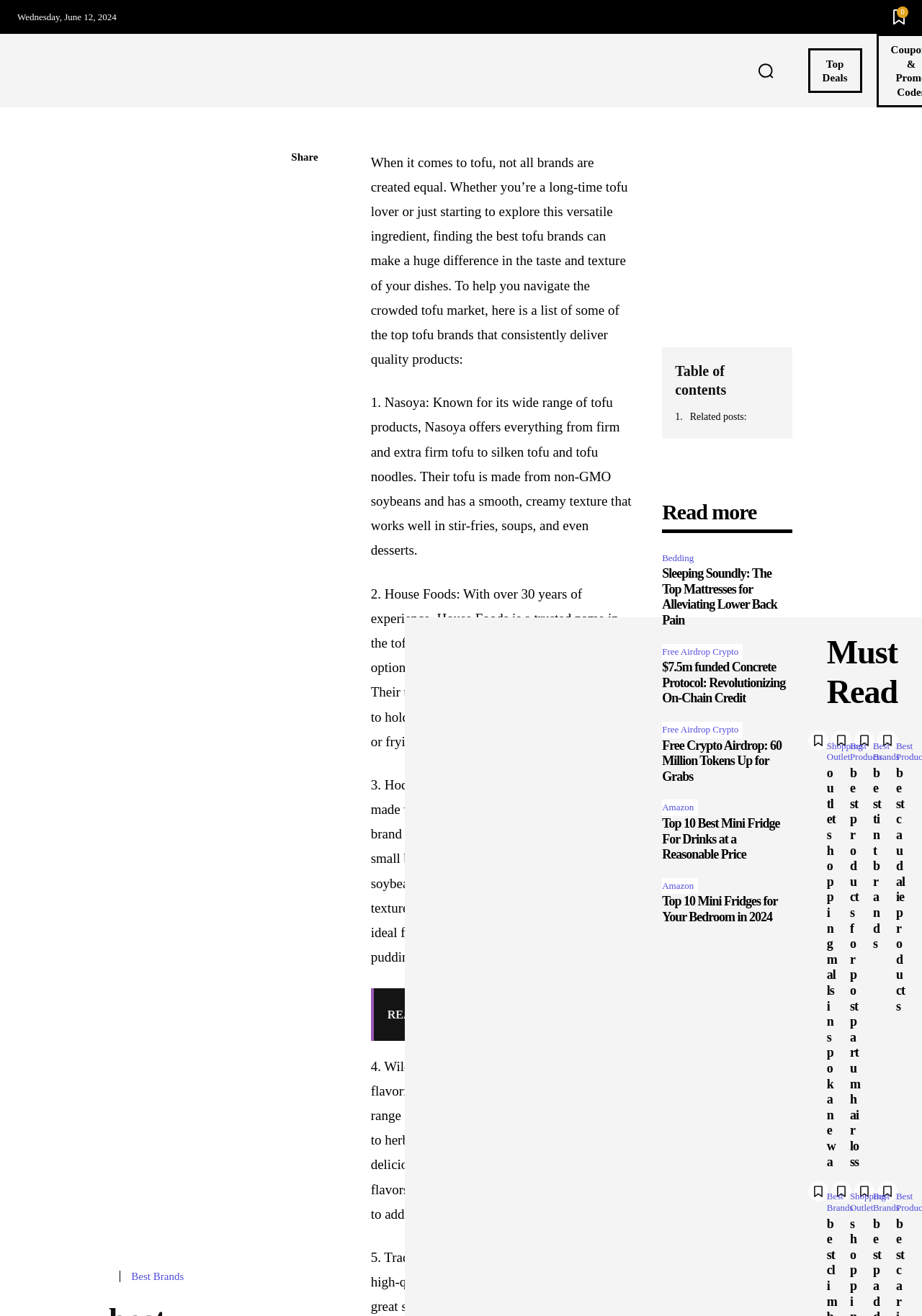Find the bounding box coordinates of the element to click in order to complete this instruction: "Go to TECH page". The bounding box coordinates must be four float numbers between 0 and 1, denoted as [left, top, right, bottom].

[0.019, 0.032, 0.072, 0.076]